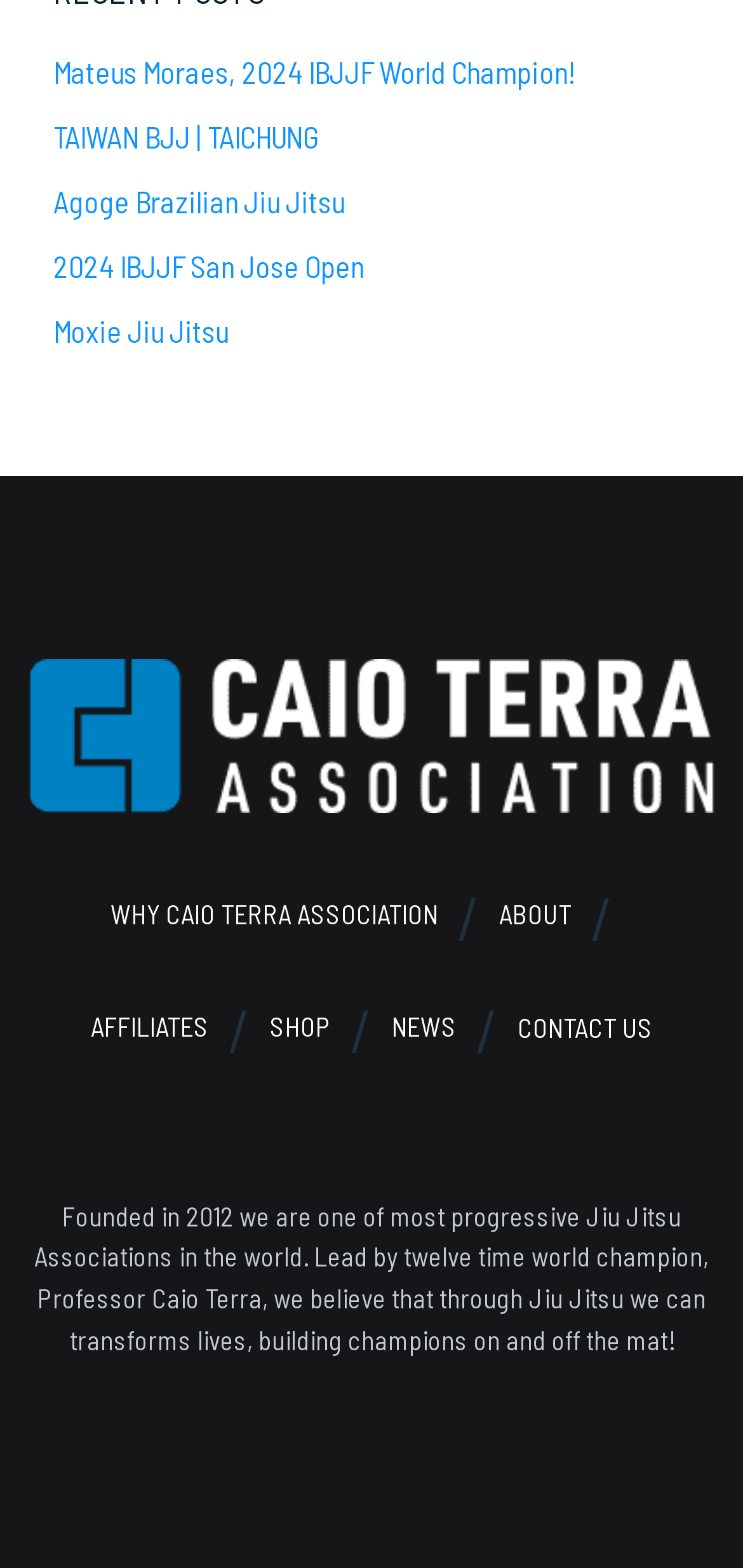What is the name of the association led by Professor Caio Terra?
Based on the image content, provide your answer in one word or a short phrase.

Caio Terra Association